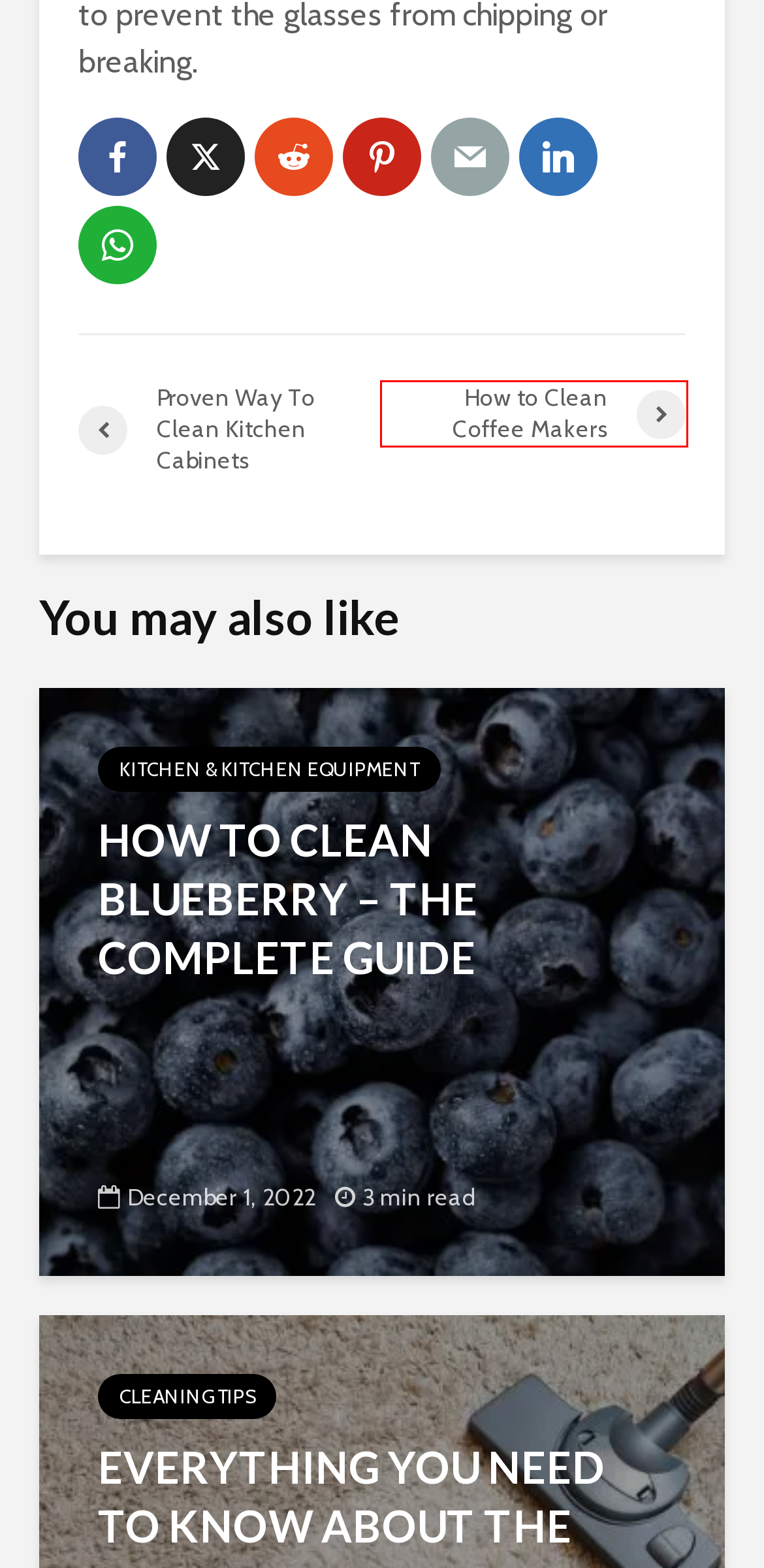You see a screenshot of a webpage with a red bounding box surrounding an element. Pick the webpage description that most accurately represents the new webpage after interacting with the element in the red bounding box. The options are:
A. How to clean blueberry - The complete guide - How to Clean
B. Cleaning Tips Archives - How to Clean
C. Furniture Archives - How to Clean
D. Proven Way To Clean Kitchen Cabinets - How to Clean
E. Where Should Cleaning Chemicals be Stored - How to Clean
F. How to Clean Coffee Makers - How to Clean
G. The Ultimate Guide to Cleaning and Maintaining Your Walk-In Freezer Floor - How to Clean
H. Bathroom Archives - How to Clean

F